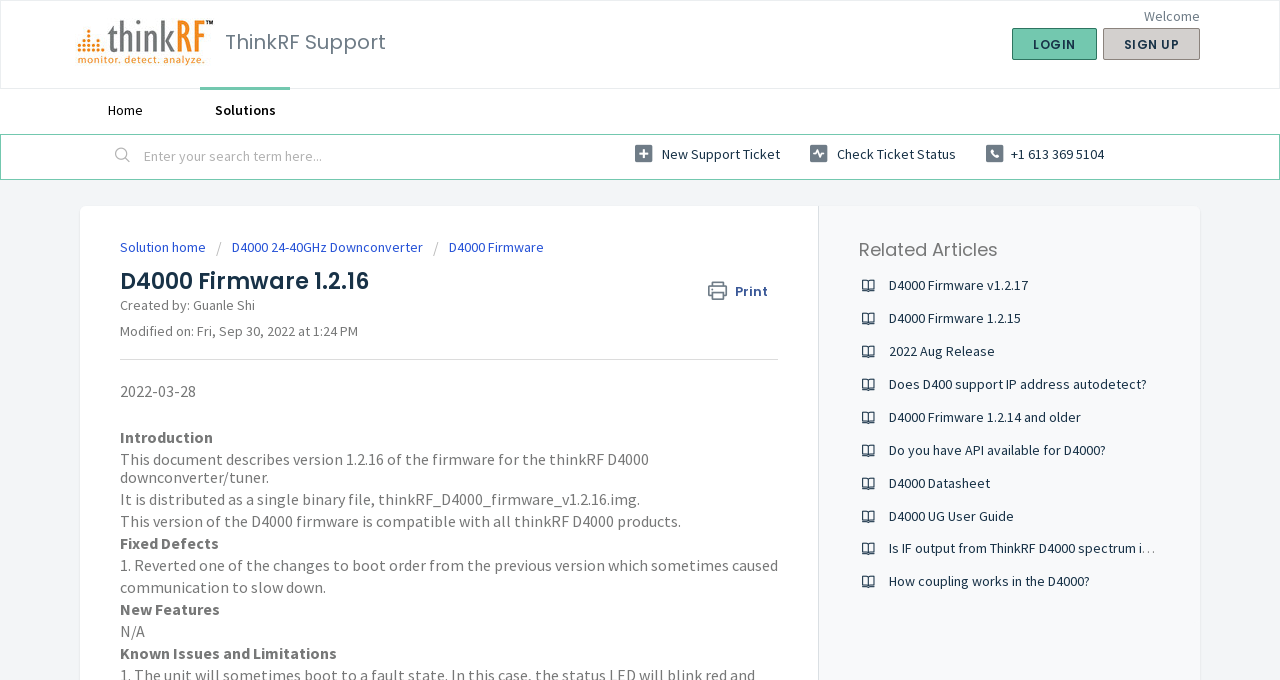Can you provide the bounding box coordinates for the element that should be clicked to implement the instruction: "Click the 'LOGIN' link"?

[0.791, 0.041, 0.857, 0.089]